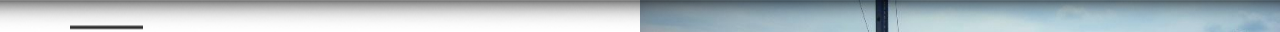Offer a meticulous description of the image.

The image prominently features a section of text that serves as a visual element within the broader context of directional drilling and grouting services. It is likely positioned below a heading related to these services and may include essential graphical or photographic representation that highlights the industry’s advanced techniques. The image is expected to convey a sense of professionalism and technical prowess in areas such as real-time optical guidance, precision drilling, and ground improvement capabilities. This visual context enhances the overall understanding of the services offered by Coastal Drilling, emphasizing their commitment to innovation and accuracy in the drilling field.